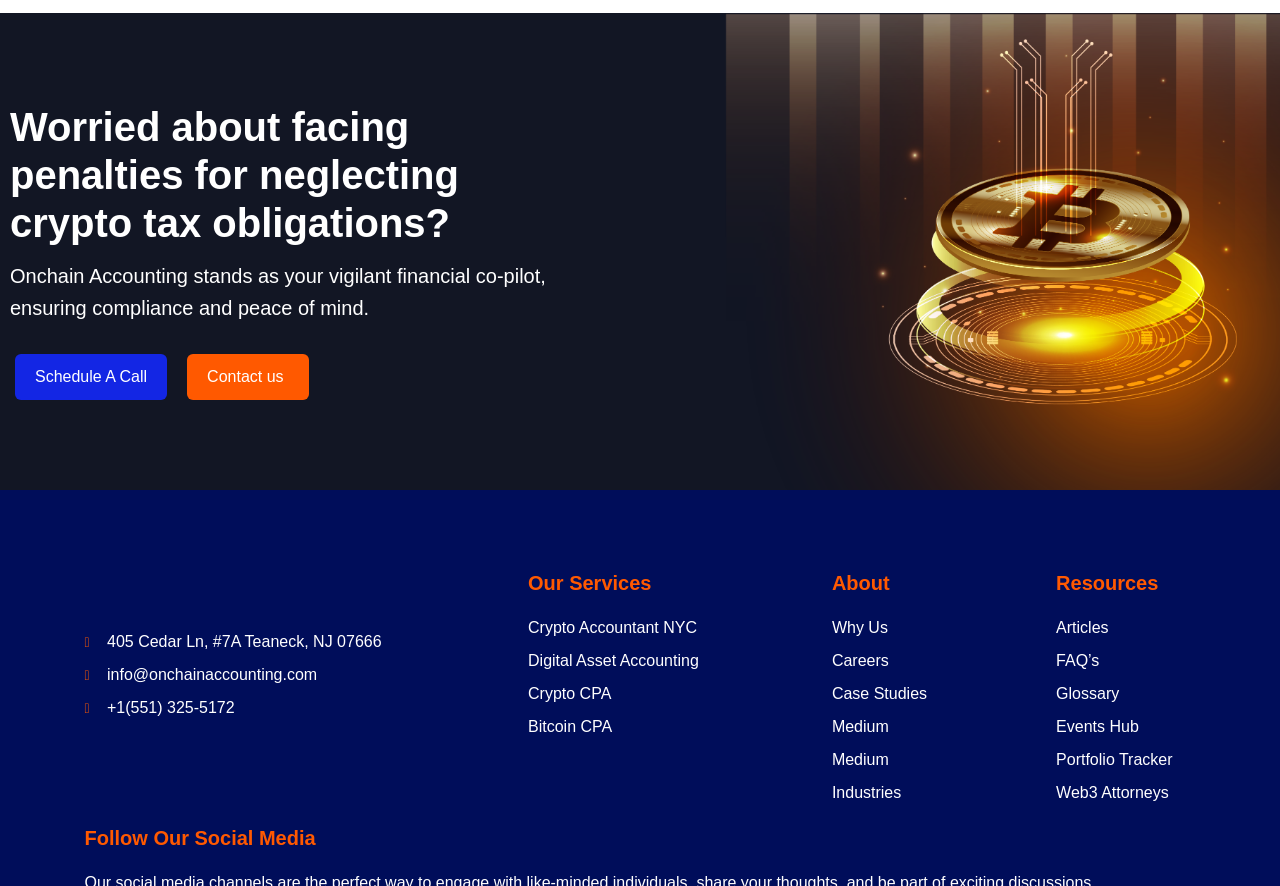Using the description: "Schedule A Call", determine the UI element's bounding box coordinates. Ensure the coordinates are in the format of four float numbers between 0 and 1, i.e., [left, top, right, bottom].

[0.012, 0.399, 0.131, 0.451]